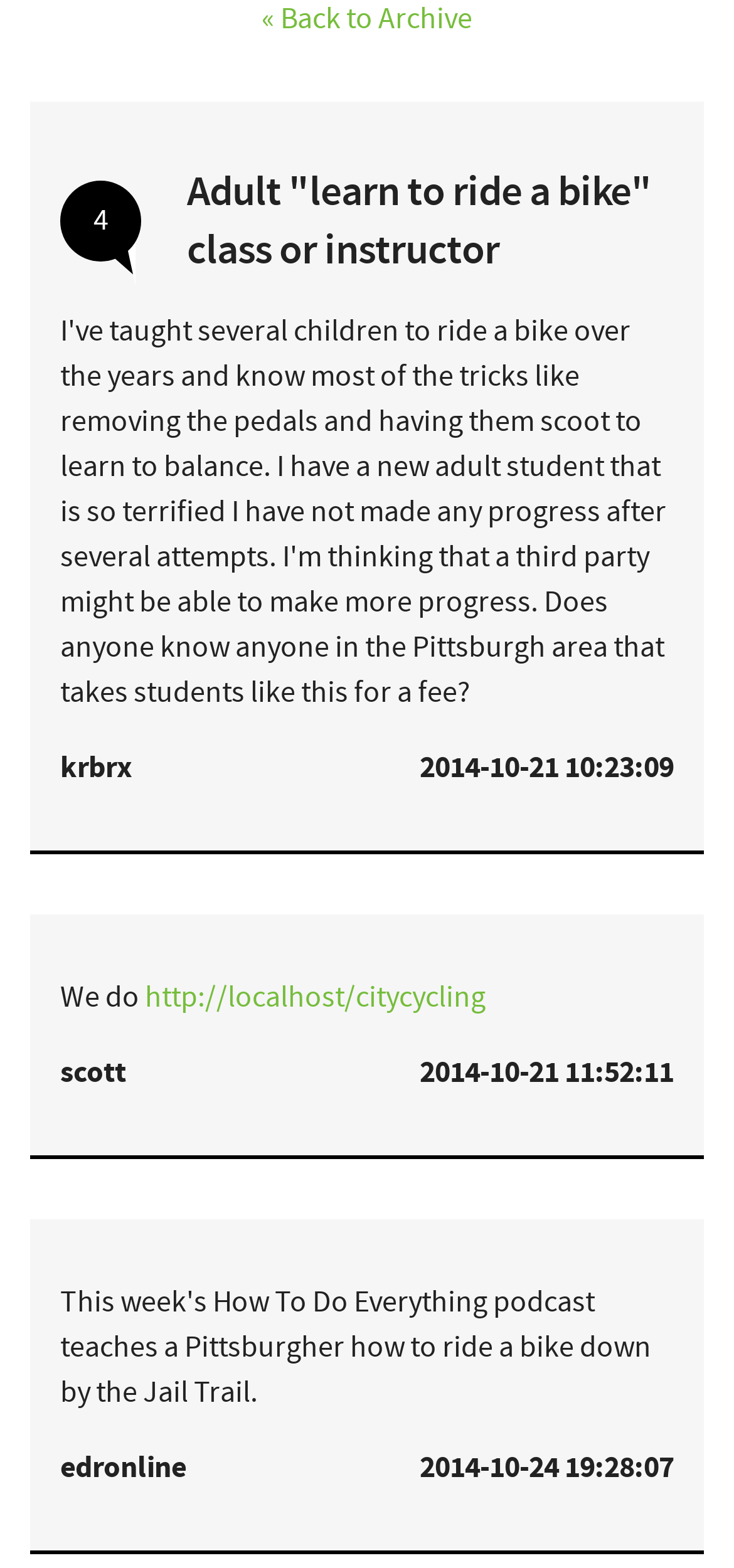Bounding box coordinates are specified in the format (top-left x, top-left y, bottom-right x, bottom-right y). All values are floating point numbers bounded between 0 and 1. Please provide the bounding box coordinate of the region this sentence describes: http://localhost/citycycling

[0.197, 0.625, 0.662, 0.649]